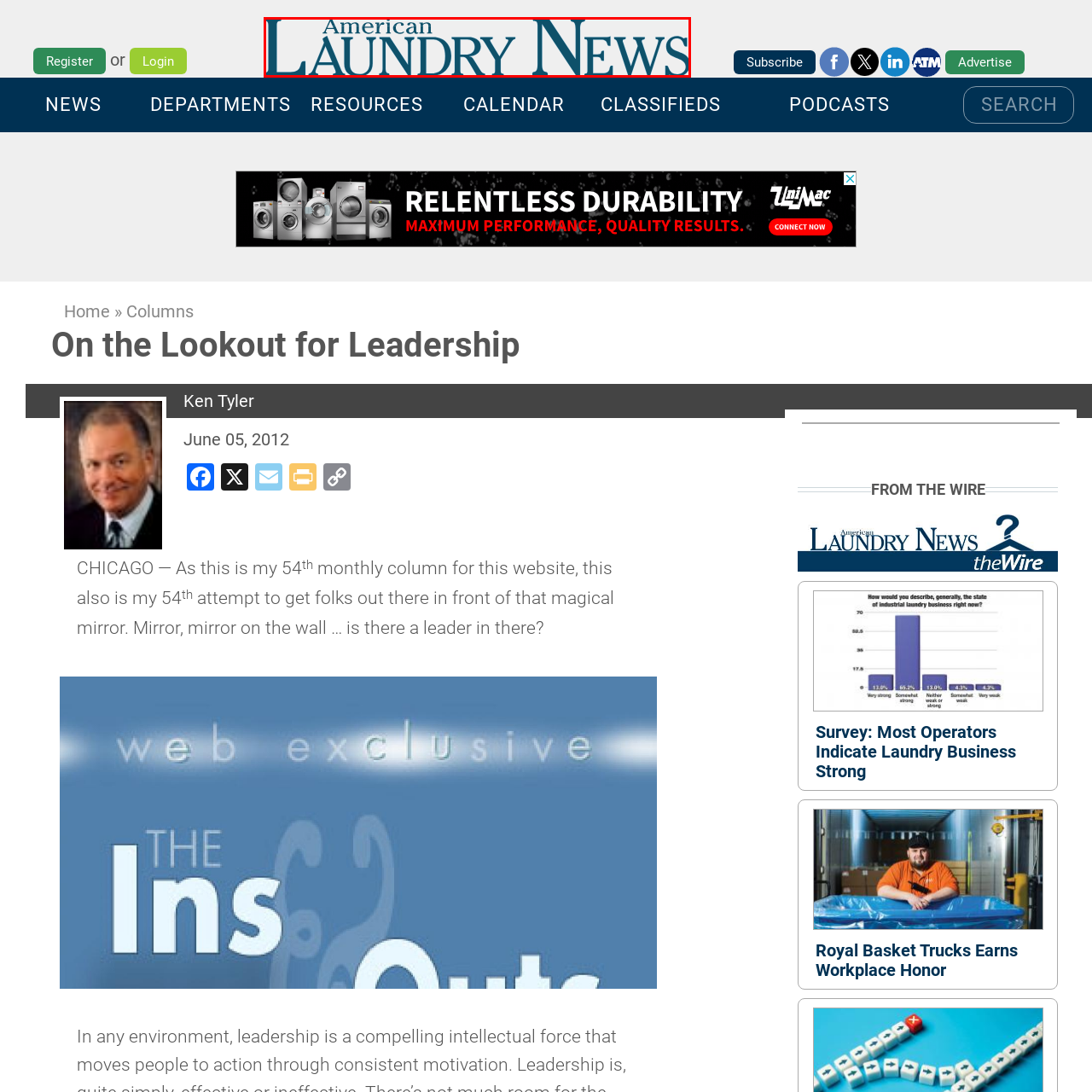Focus on the image confined within the red boundary and provide a single word or phrase in response to the question:
What is the purpose of the logo?

reinforcing authority